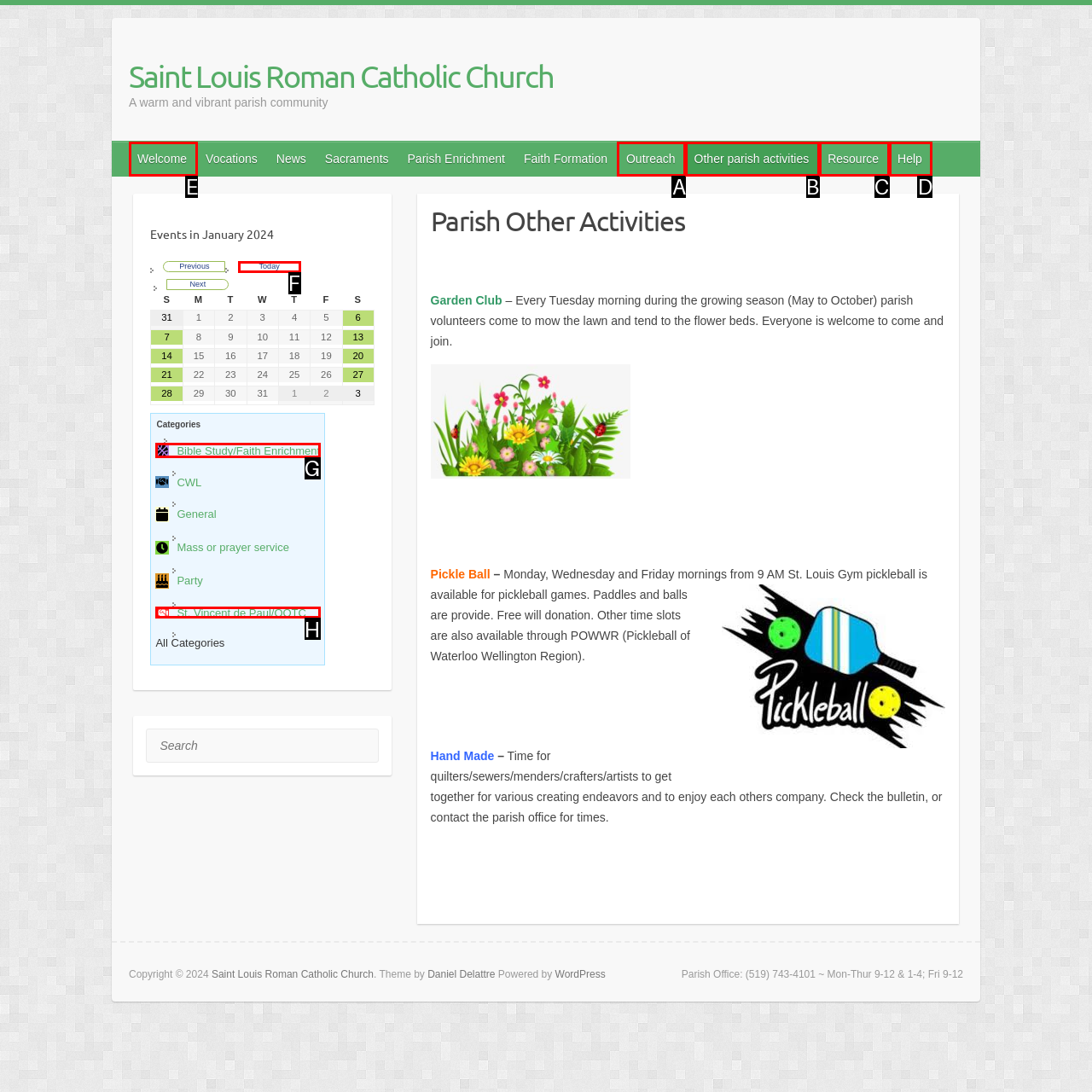Choose the correct UI element to click for this task: Click on the 'Welcome' link Answer using the letter from the given choices.

E